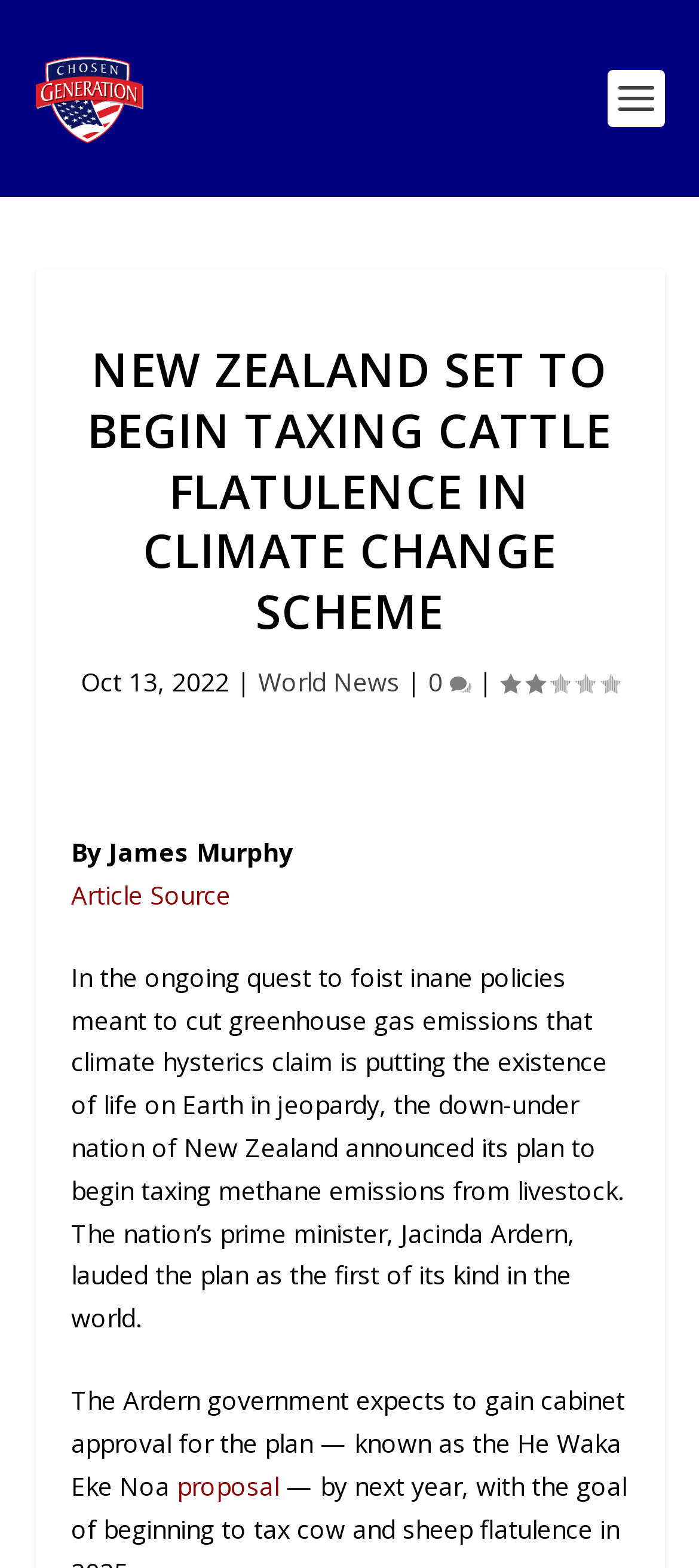Predict the bounding box of the UI element based on this description: "proposal".

[0.253, 0.937, 0.399, 0.958]